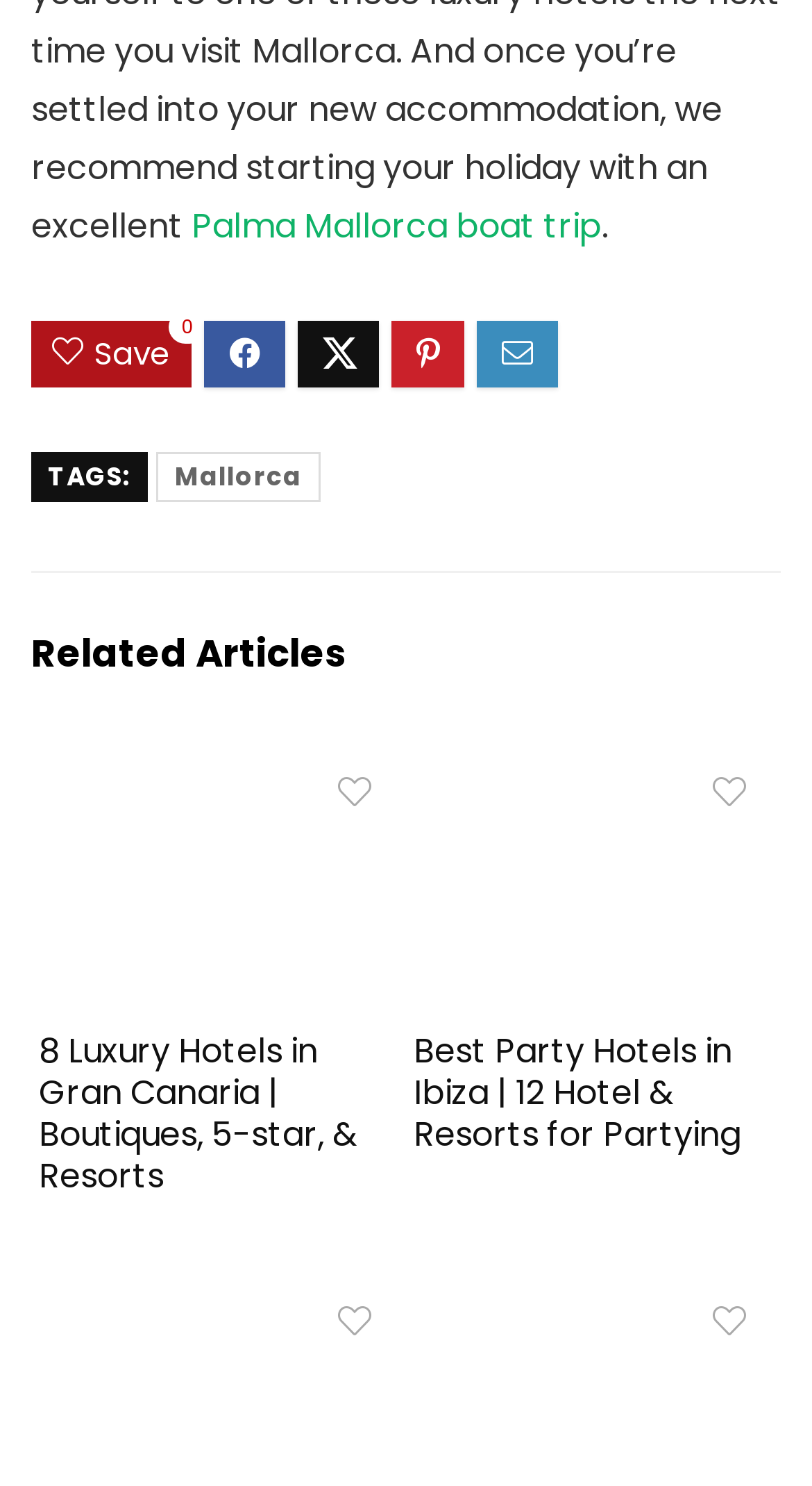Identify the bounding box for the UI element described as: "Mallorca". The coordinates should be four float numbers between 0 and 1, i.e., [left, top, right, bottom].

[0.192, 0.305, 0.395, 0.338]